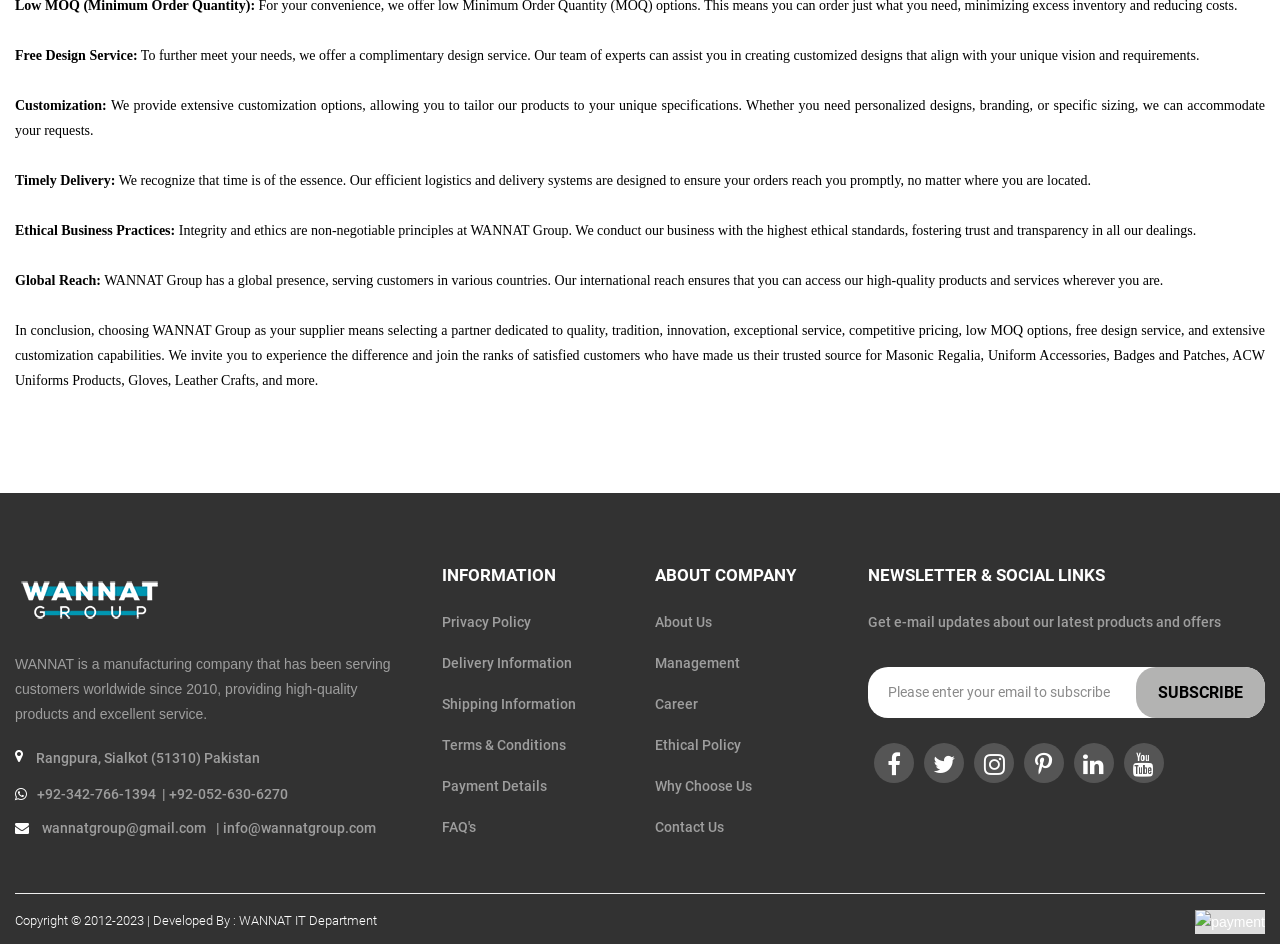Please locate the clickable area by providing the bounding box coordinates to follow this instruction: "Contact us".

[0.512, 0.86, 0.566, 0.892]